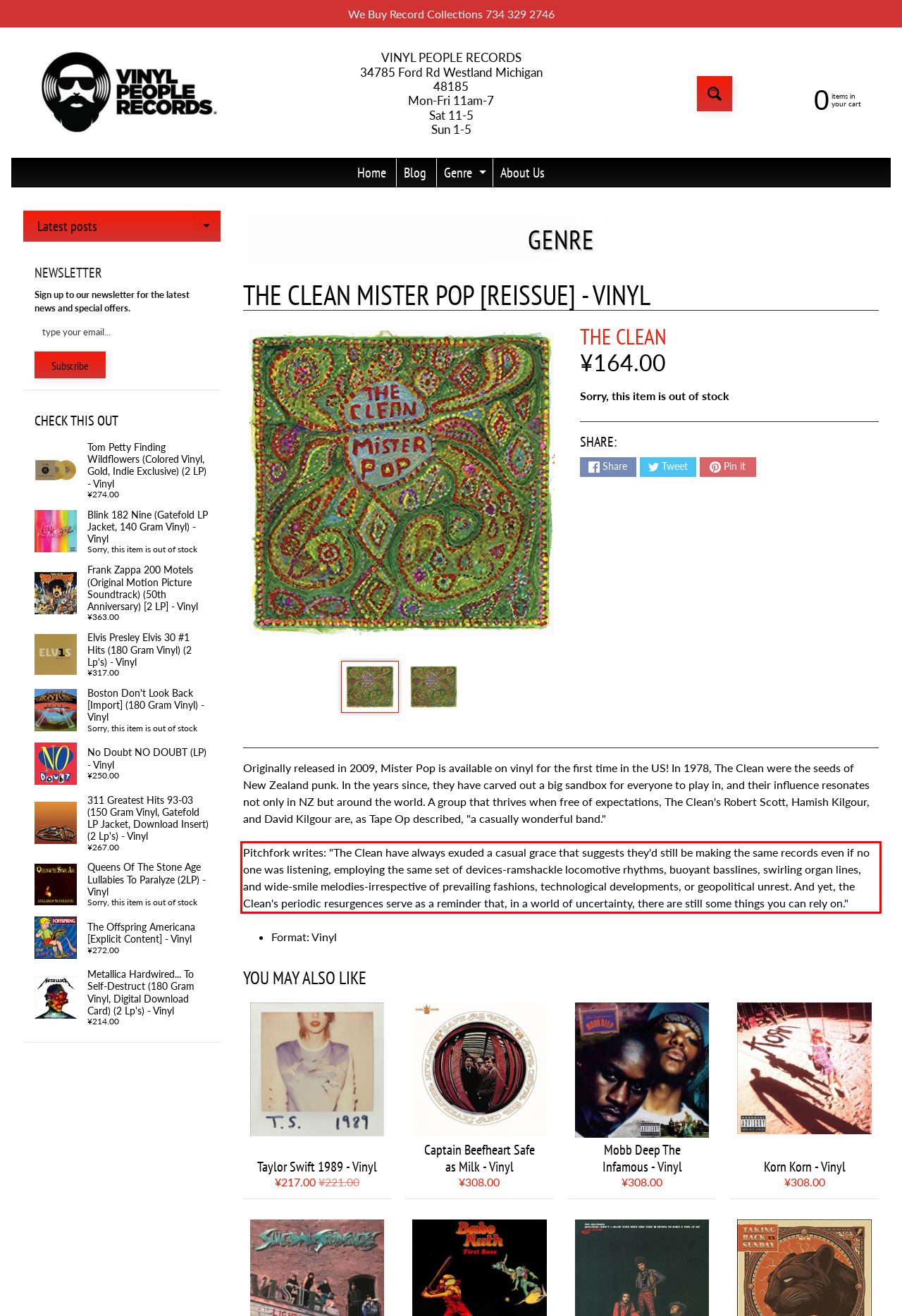Observe the screenshot of the webpage, locate the red bounding box, and extract the text content within it.

Pitchfork writes: "The Clean have always exuded a casual grace that suggests they'd still be making the same records even if no one was listening, employing the same set of devices-ramshackle locomotive rhythms, buoyant basslines, swirling organ lines, and wide-smile melodies-irrespective of prevailing fashions, technological developments, or geopolitical unrest. And yet, the Clean's periodic resurgences serve as a reminder that, in a world of uncertainty, there are still some things you can rely on."